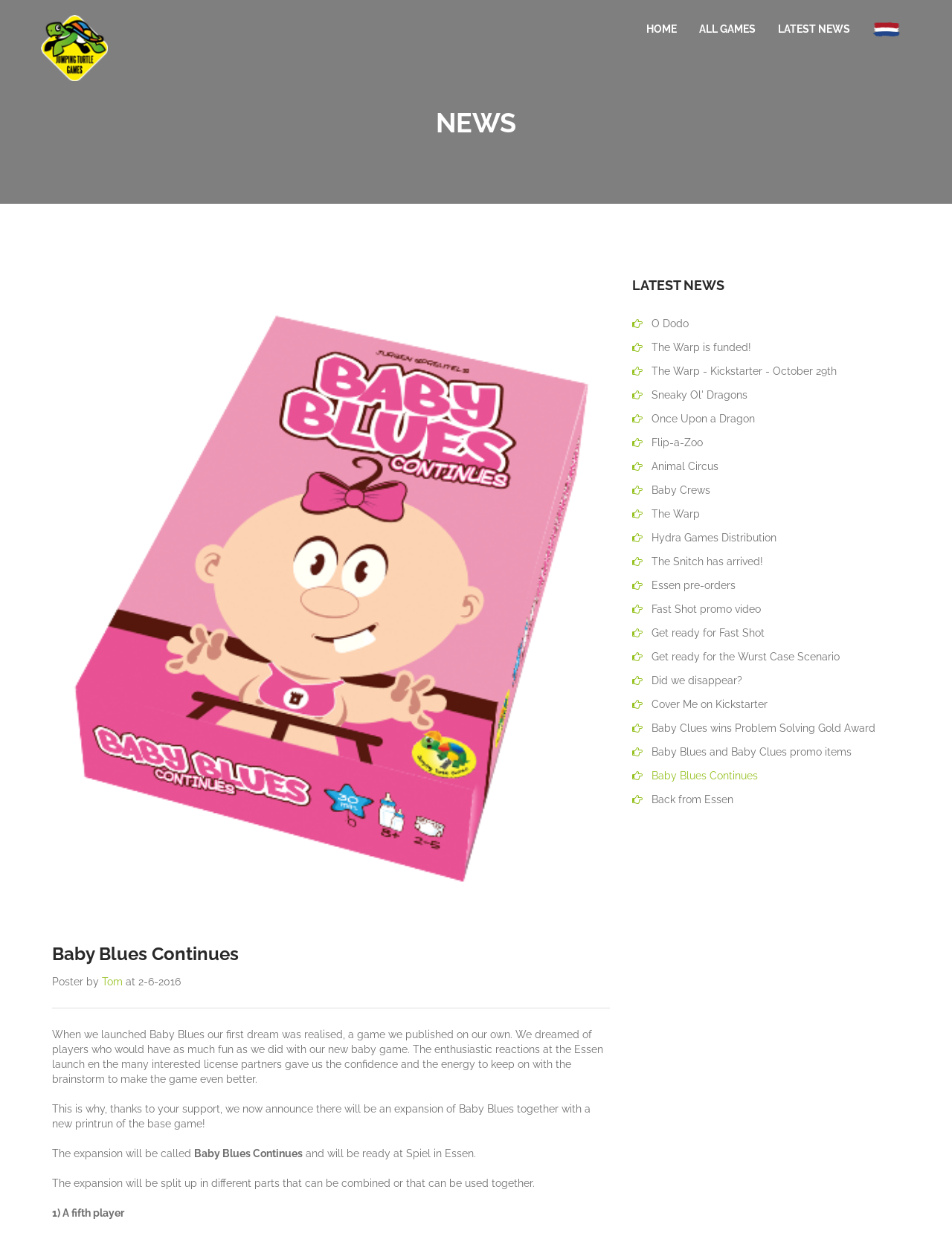Please find the bounding box coordinates of the element that must be clicked to perform the given instruction: "Read the article about Baby Blues Continues". The coordinates should be four float numbers from 0 to 1, i.e., [left, top, right, bottom].

[0.055, 0.764, 0.641, 0.78]